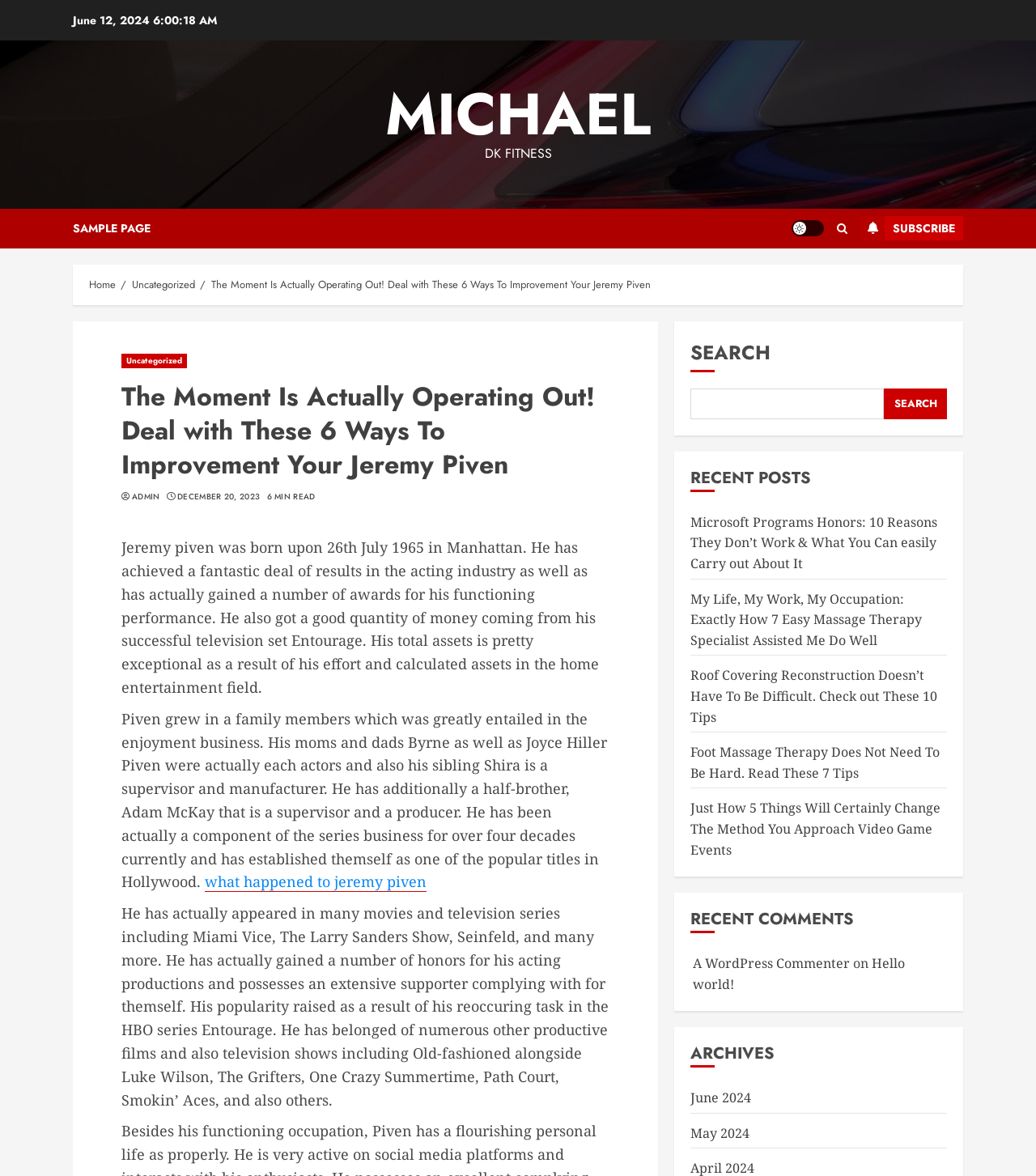Find and specify the bounding box coordinates that correspond to the clickable region for the instruction: "Check 'Subsidy Programs and Financing'".

None